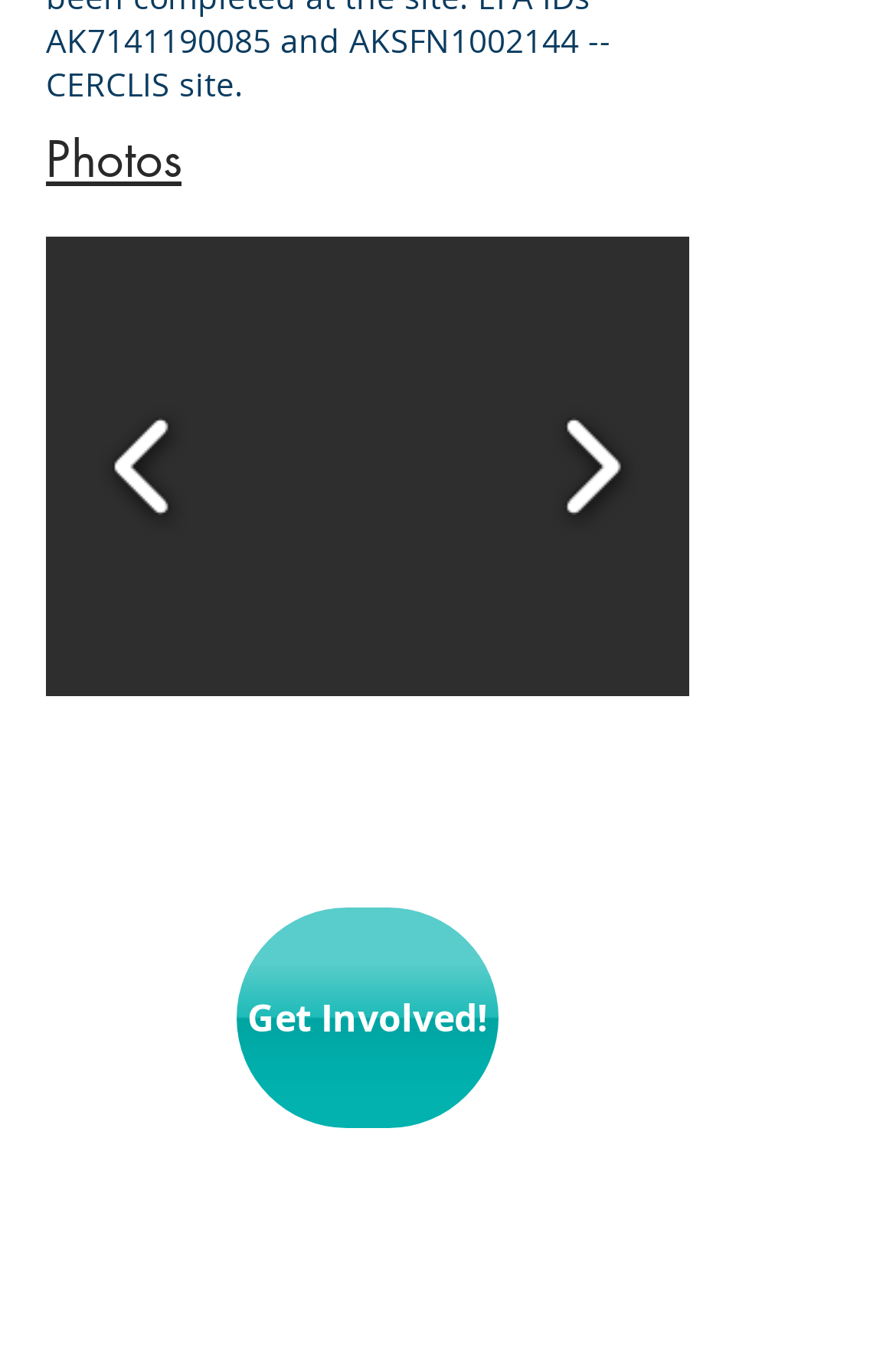Provide a brief response to the question using a single word or phrase: 
What type of content is displayed in the main region?

Photos